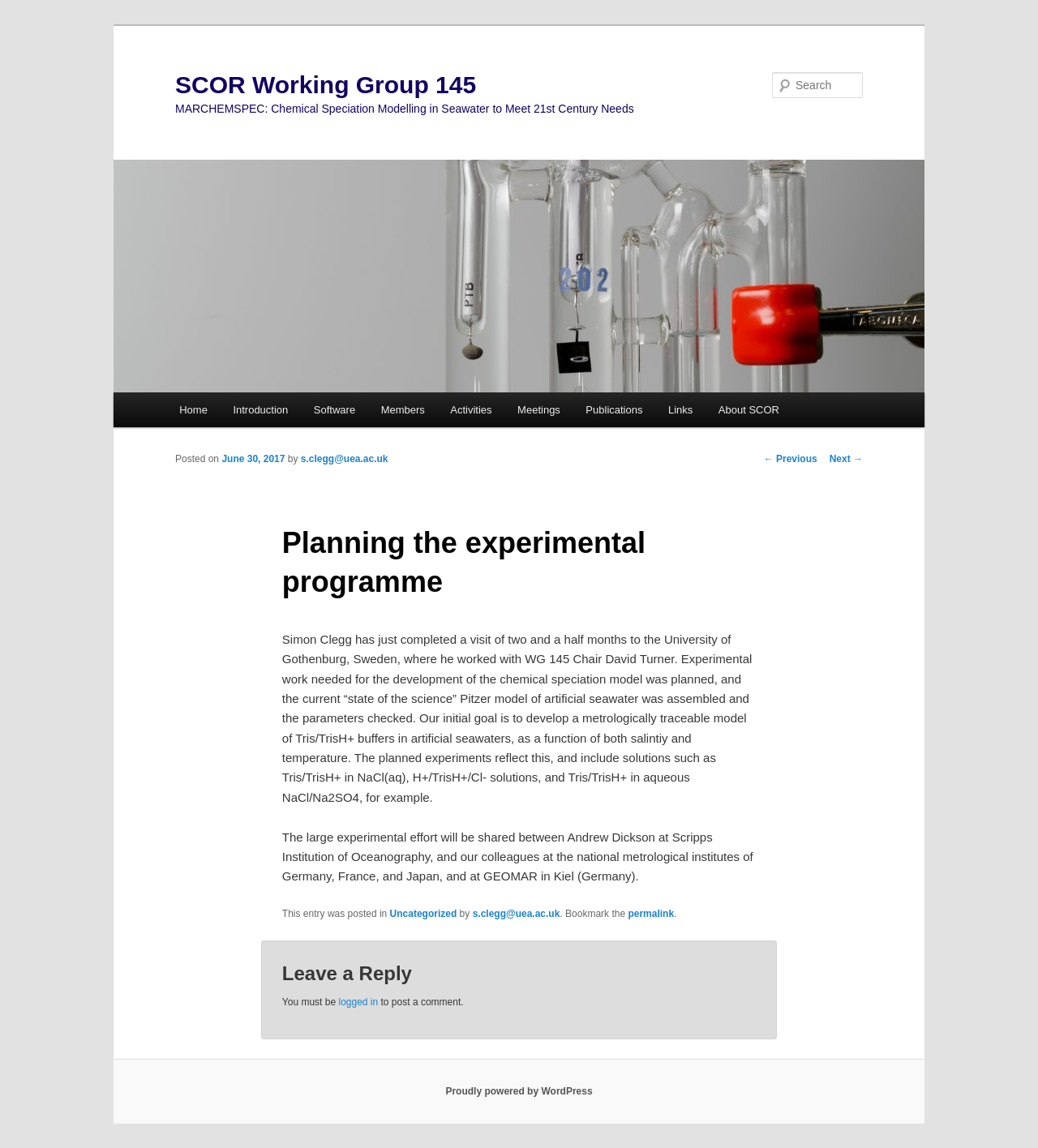Find the bounding box coordinates of the area to click in order to follow the instruction: "Click on the 'Metro' link".

None